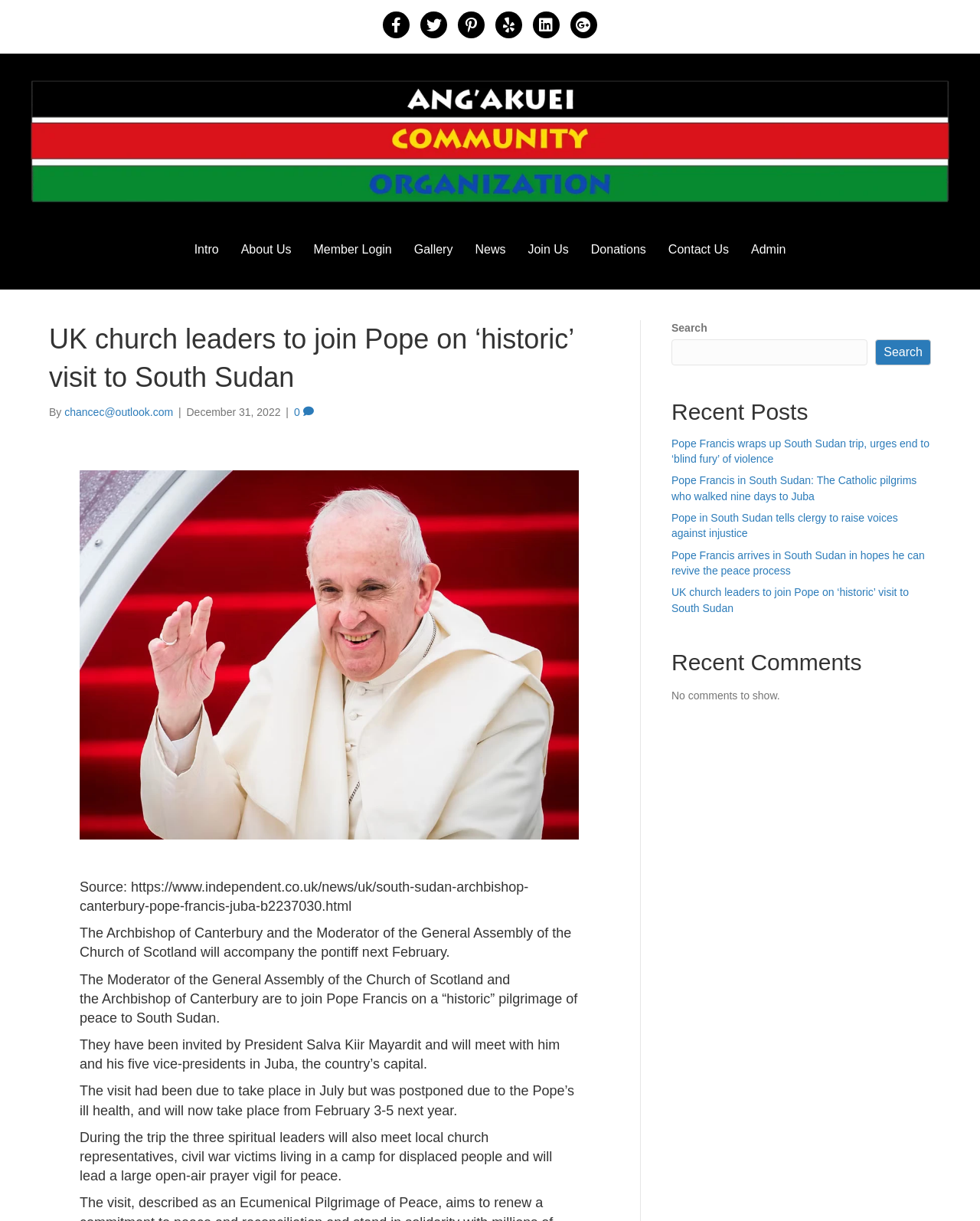Find the bounding box coordinates of the UI element according to this description: "News".

[0.474, 0.19, 0.527, 0.218]